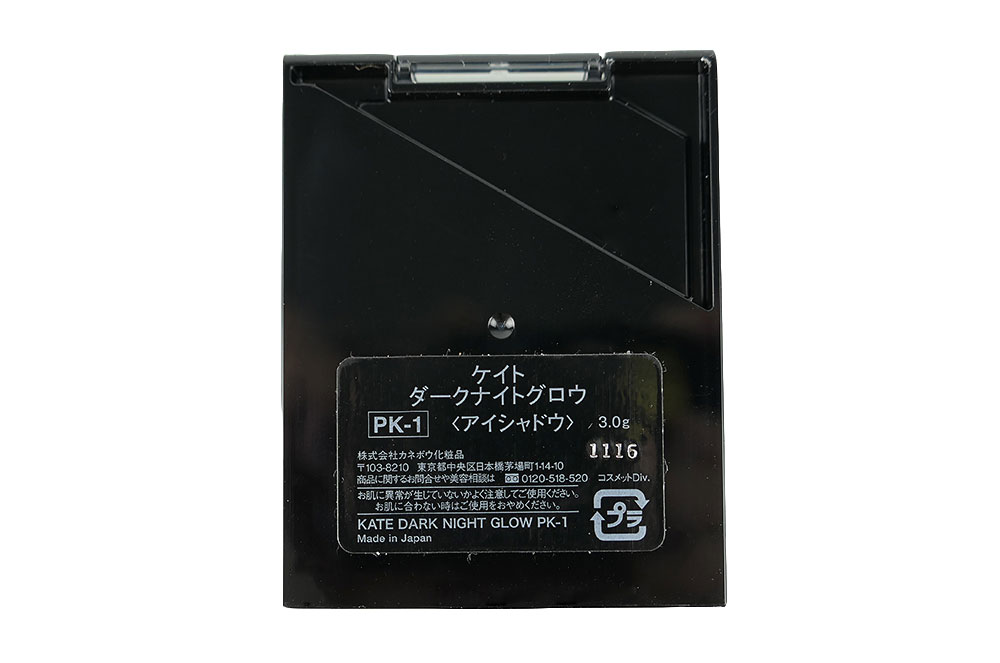Where is the product manufactured?
Look at the image and answer the question using a single word or phrase.

Japan